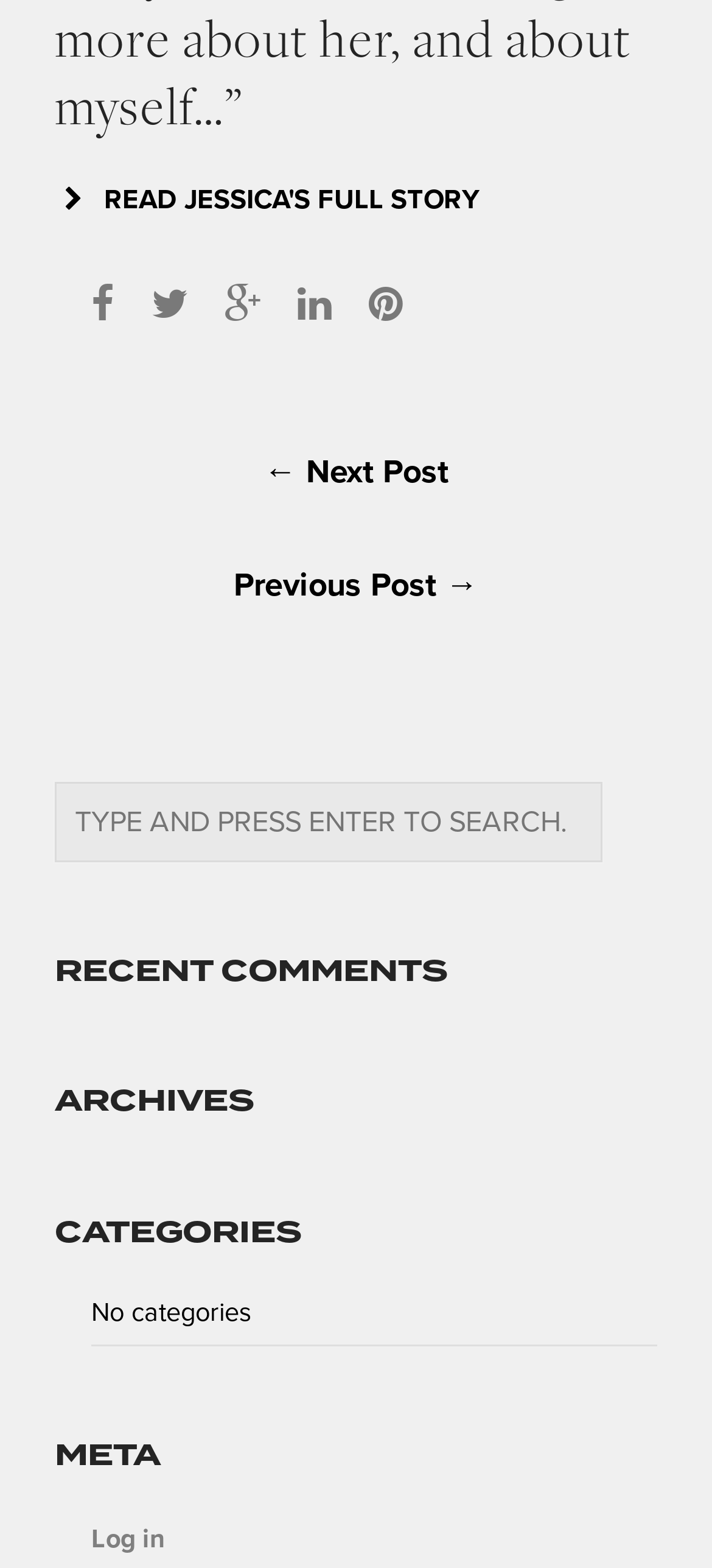Identify the bounding box of the UI component described as: "Log in".

[0.128, 0.968, 0.231, 0.994]